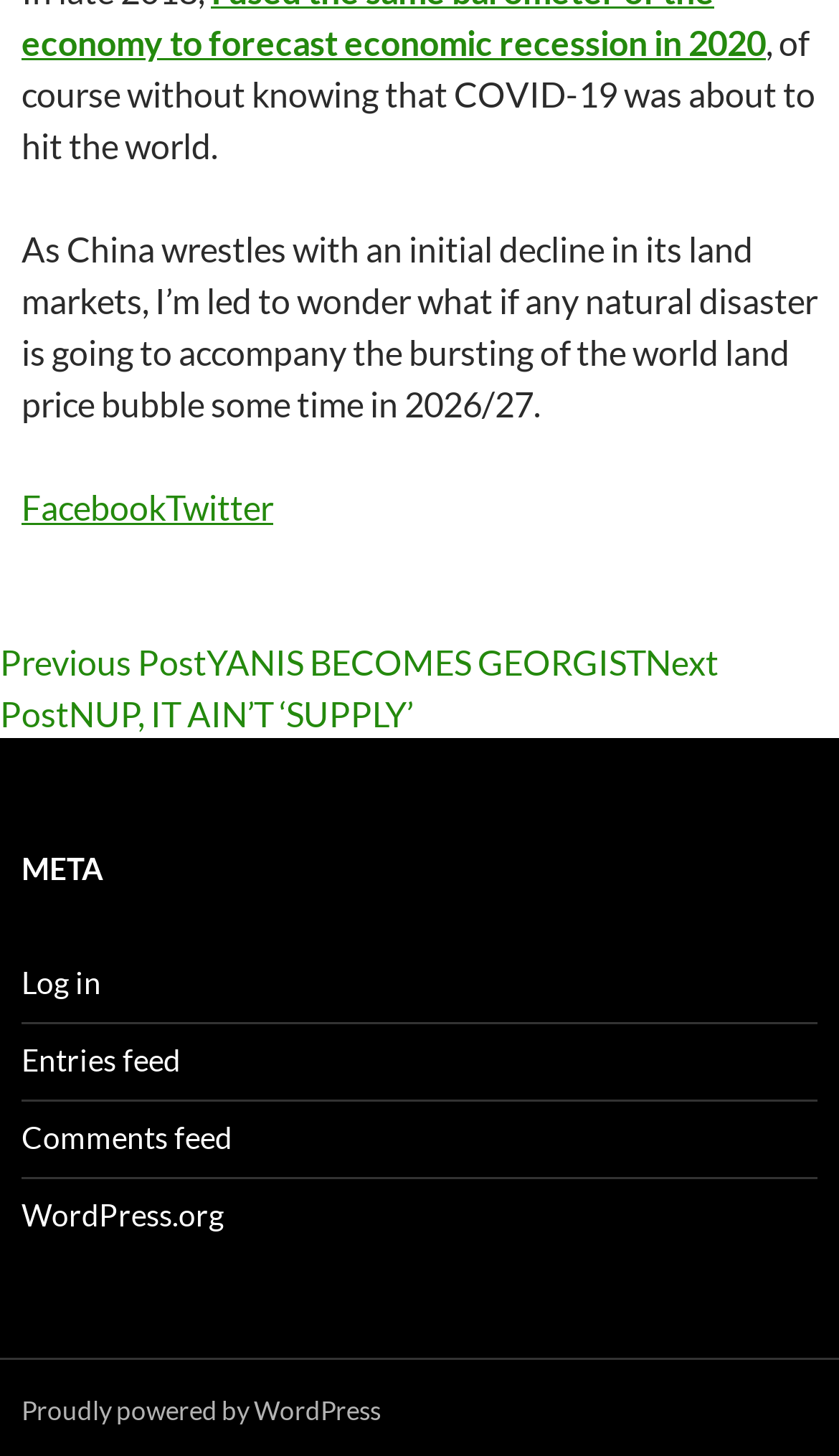Can you find the bounding box coordinates for the element that needs to be clicked to execute this instruction: "View comments feed"? The coordinates should be given as four float numbers between 0 and 1, i.e., [left, top, right, bottom].

[0.026, 0.768, 0.277, 0.794]